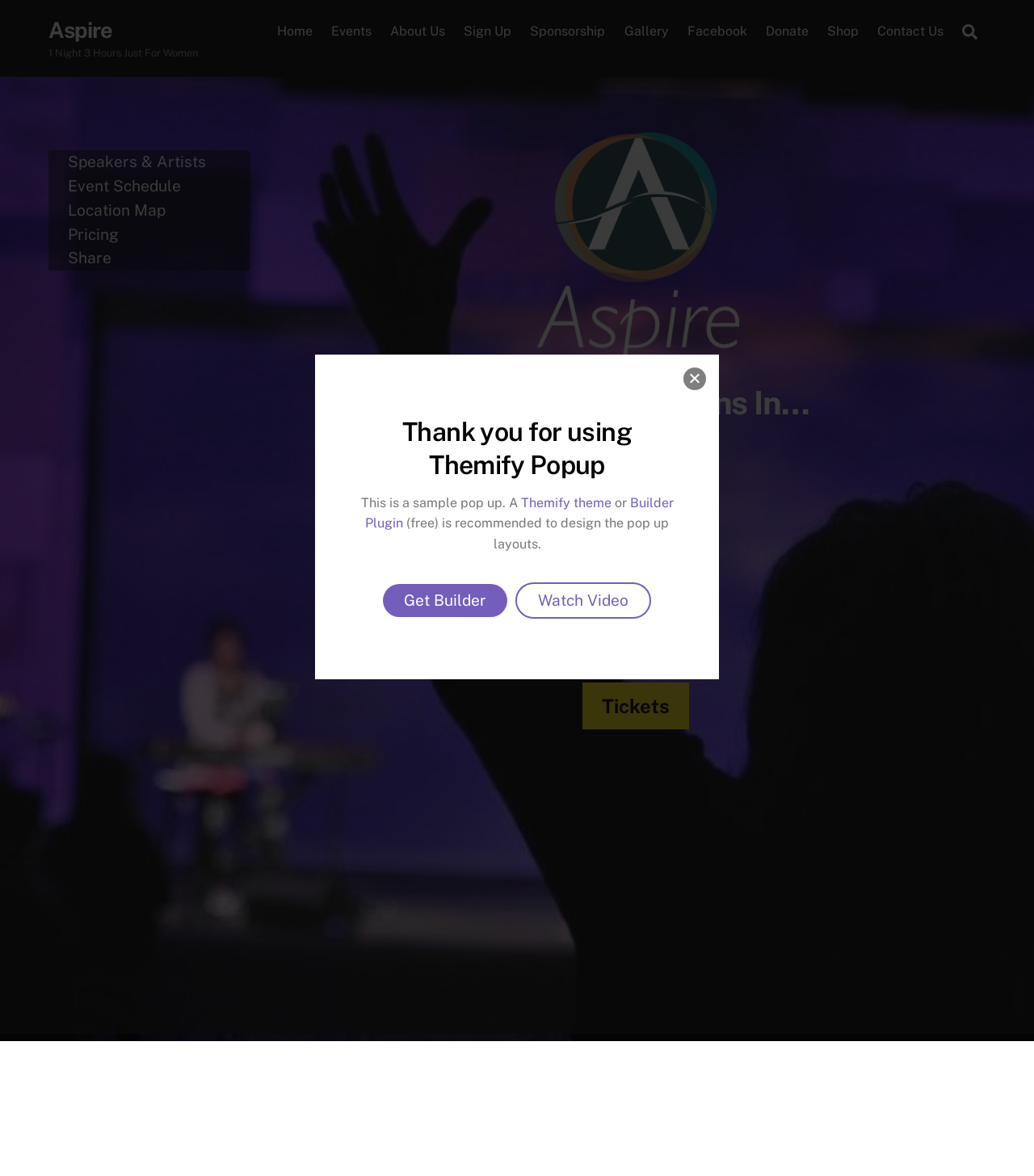How many links are there in the top navigation menu?
Examine the image closely and answer the question with as much detail as possible.

I counted the number of links in the top navigation menu by looking at the elements with y-coordinates between 0.011 and 0.042. I found 11 links with IDs ranging from 186 to 195.